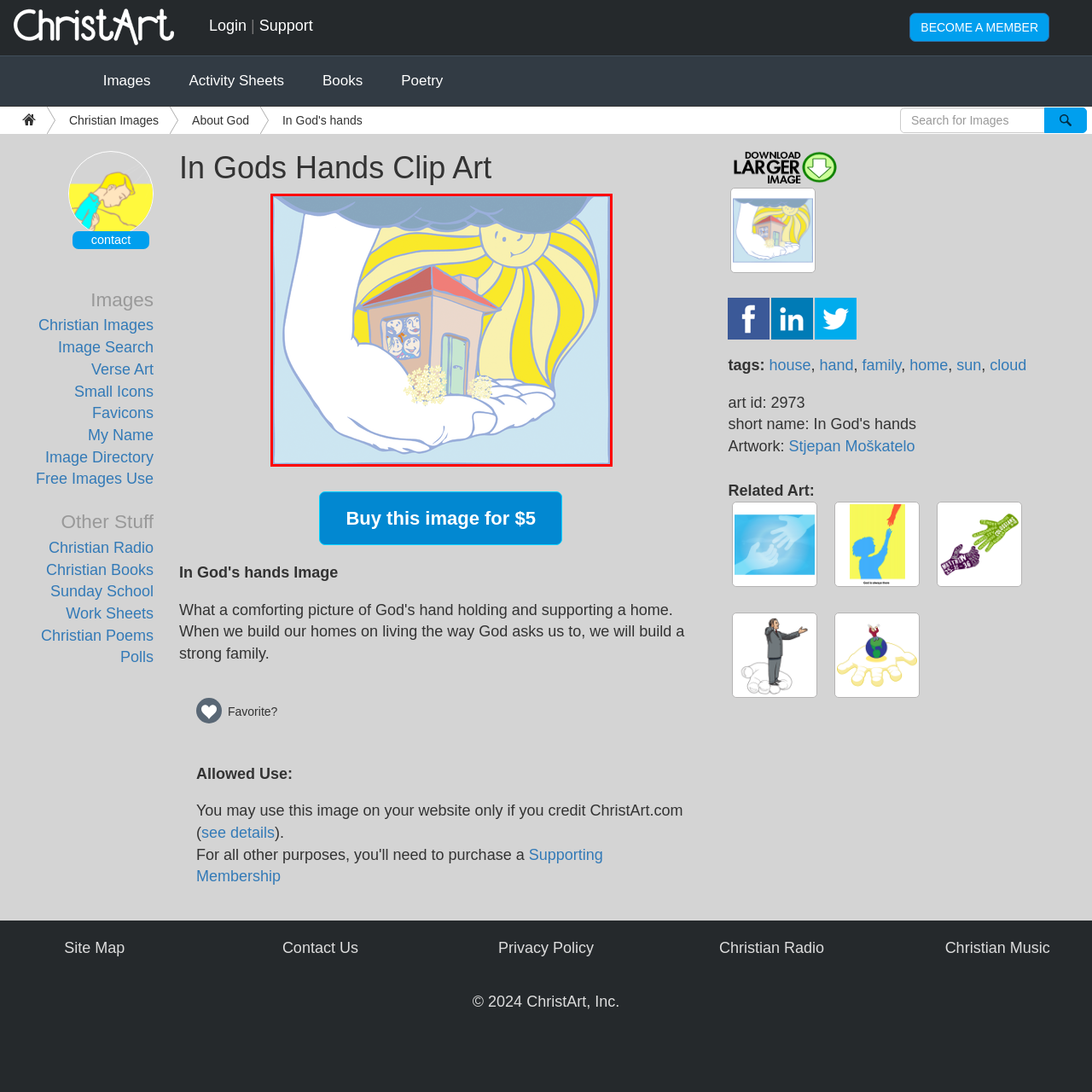Direct your attention to the image within the red boundary, What is represented by the cheerful faces in the windows?
 Respond with a single word or phrase.

Warmth and family connection